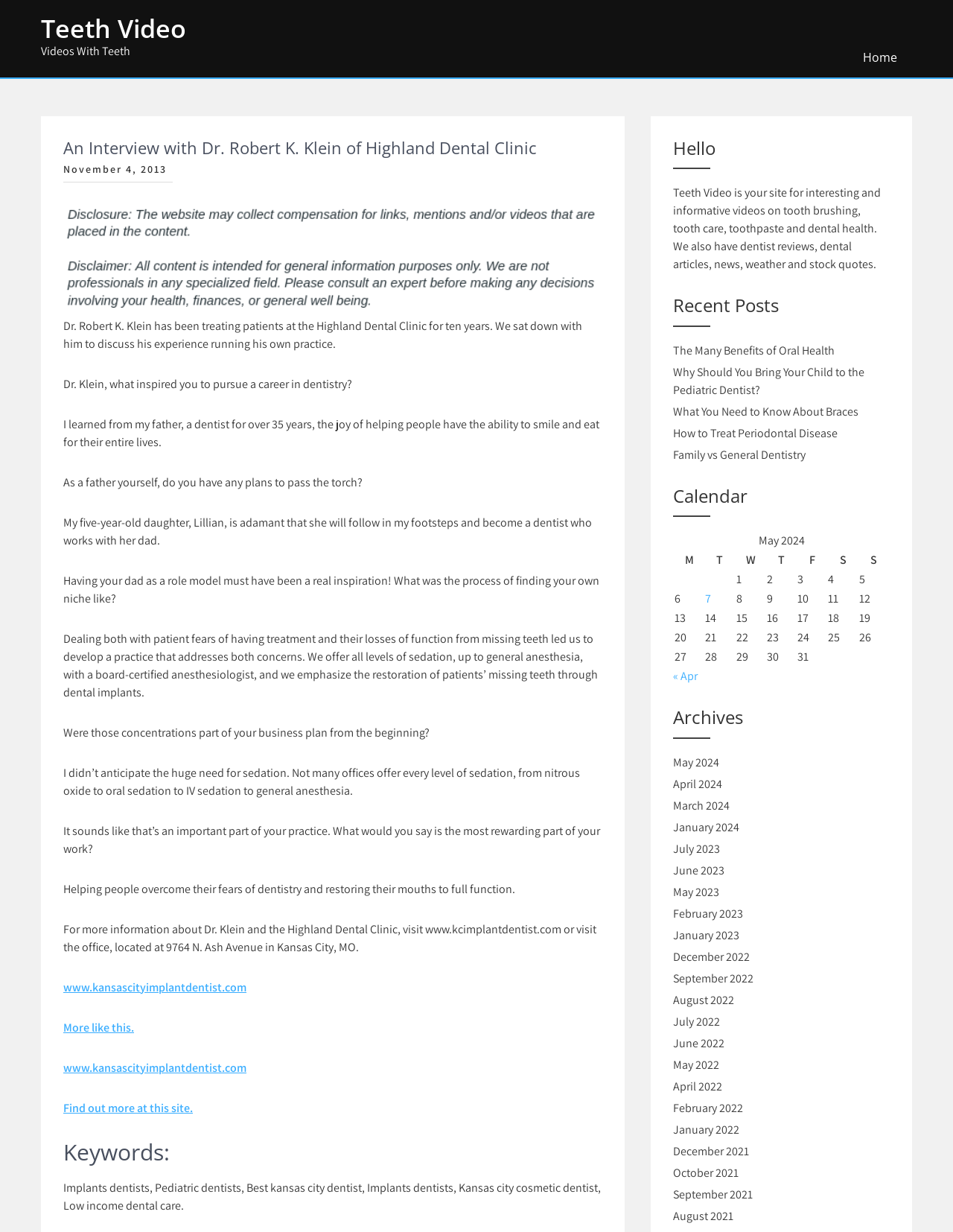Answer this question in one word or a short phrase: What is the name of Dr. Klein's daughter?

Lillian